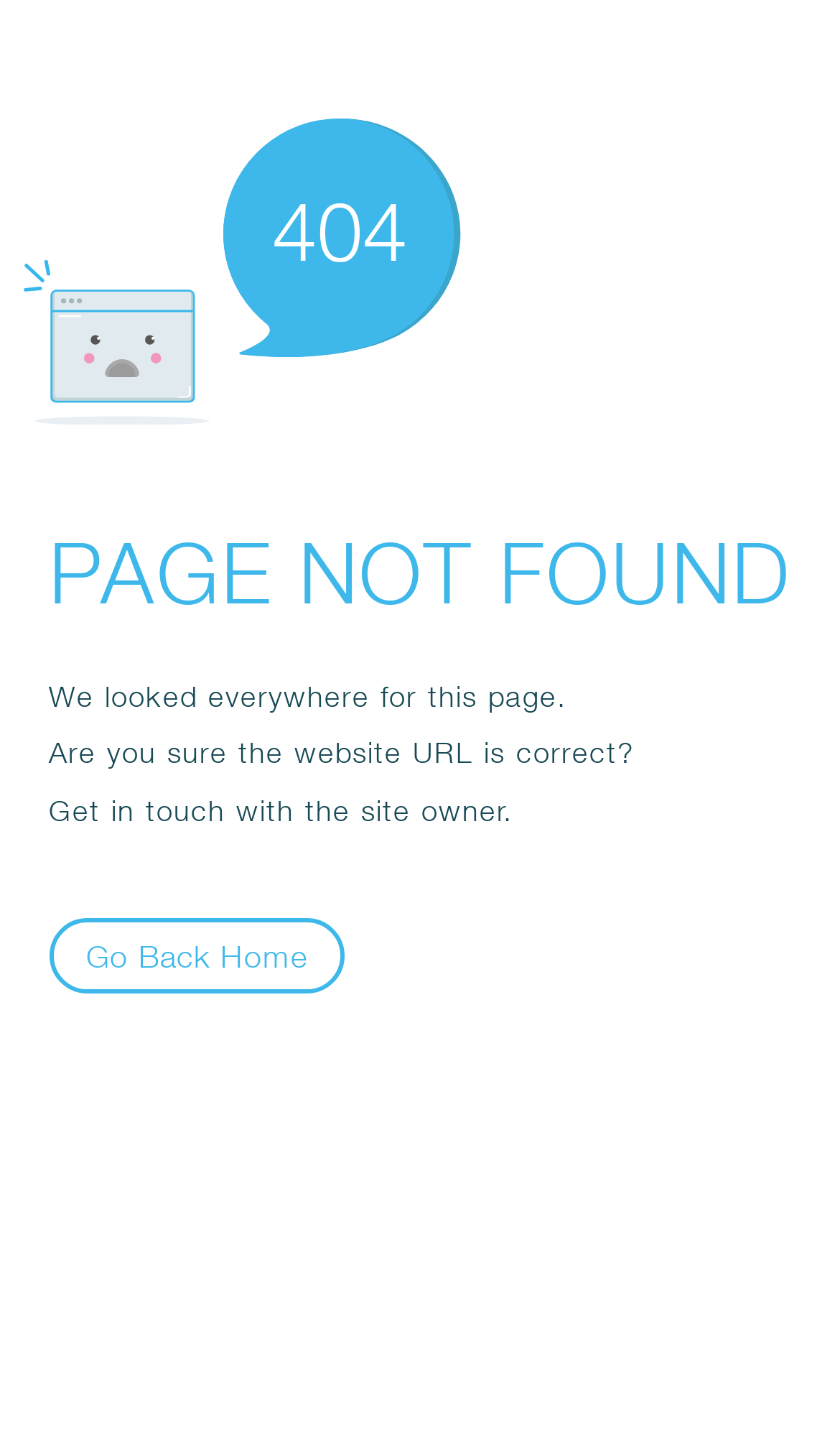Please provide a detailed answer to the question below by examining the image:
What is the suggestion to the user?

The webpage suggests to the user to 'Get in touch with the site owner' as a possible solution to the error, which is displayed as a static text. This suggestion is provided after the error message and is a part of the error handling process.